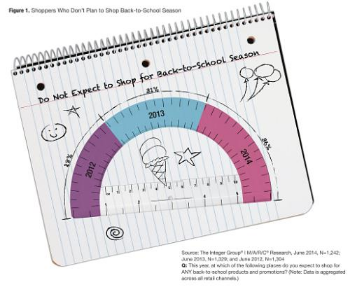Generate an elaborate caption for the image.

The image features a whimsical illustrated calendar page titled "Do Not Expect to Shop for Back-to-School Season." The page is adorned with playful sketches, including a sun, a star, and an ice cream cone, enhancing its engaging design. A semicircular gauge spans the bottom of the page, prominently displaying the years 2011, 2012, and 2013, suggesting a focus on shopping trends over these years. The gauge is divided into sections colored in blue and pink, likely indicating varying levels of consumer intent regarding back-to-school shopping. The accompanying source note credits the research to The Integer Group® and M/A/R/C Research, dated June 2014, which provides a statistical background to the visual data presented.